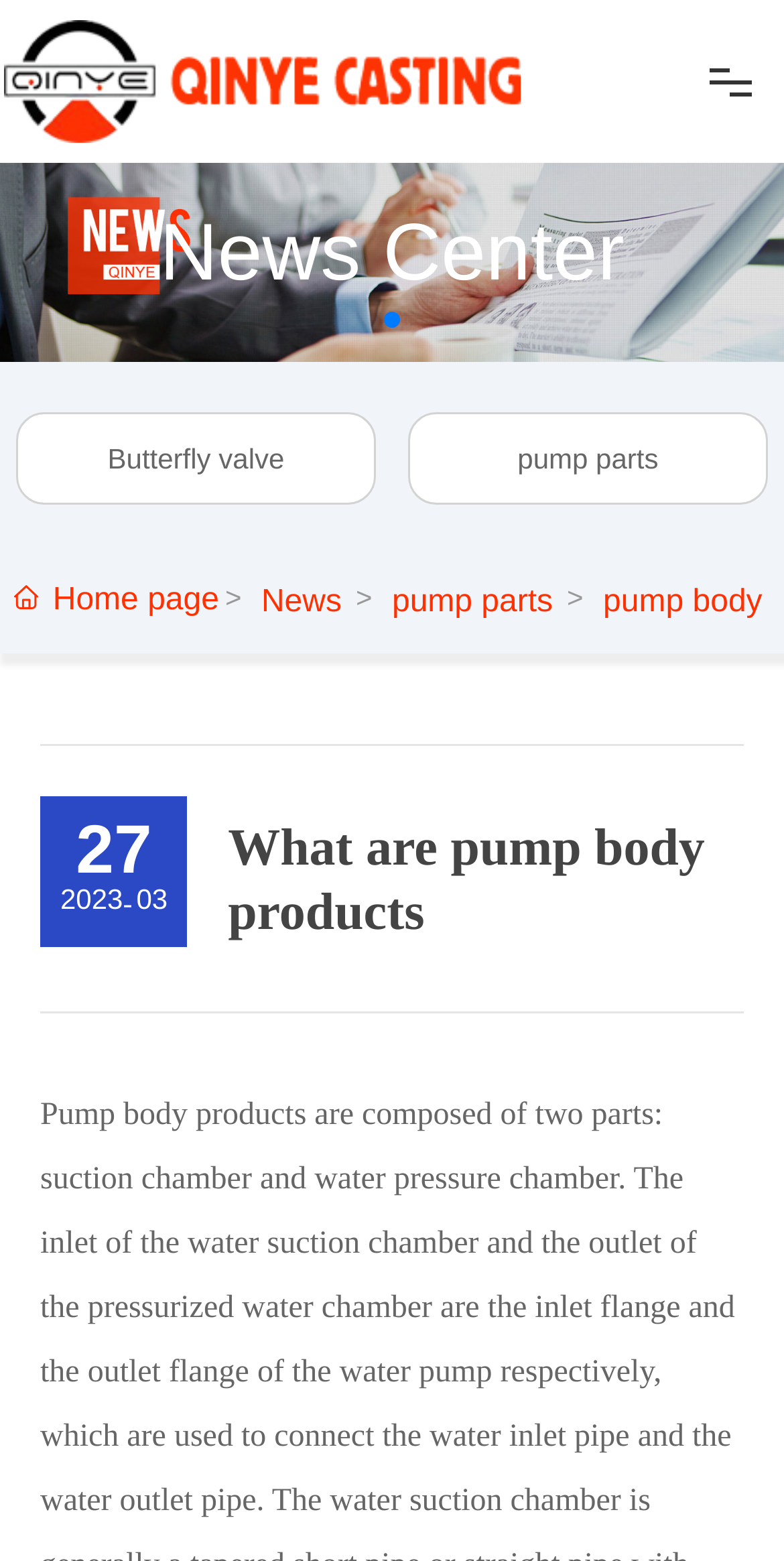Please respond to the question with a concise word or phrase:
What is the company name on the webpage?

Shijiazhuang Qinye Casting Co.,Ltd.